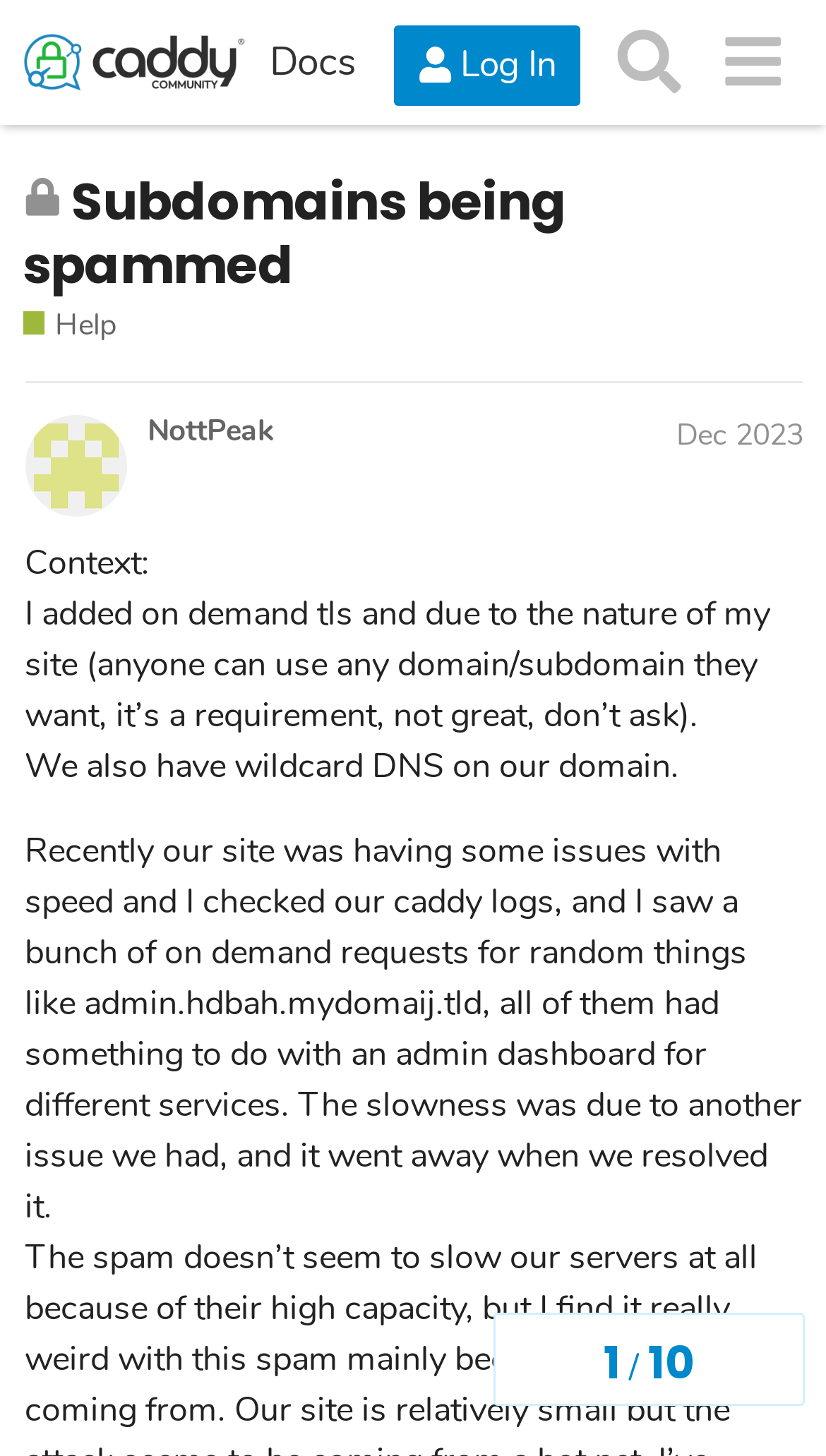Extract the top-level heading from the webpage and provide its text.

Subdomains being spammed